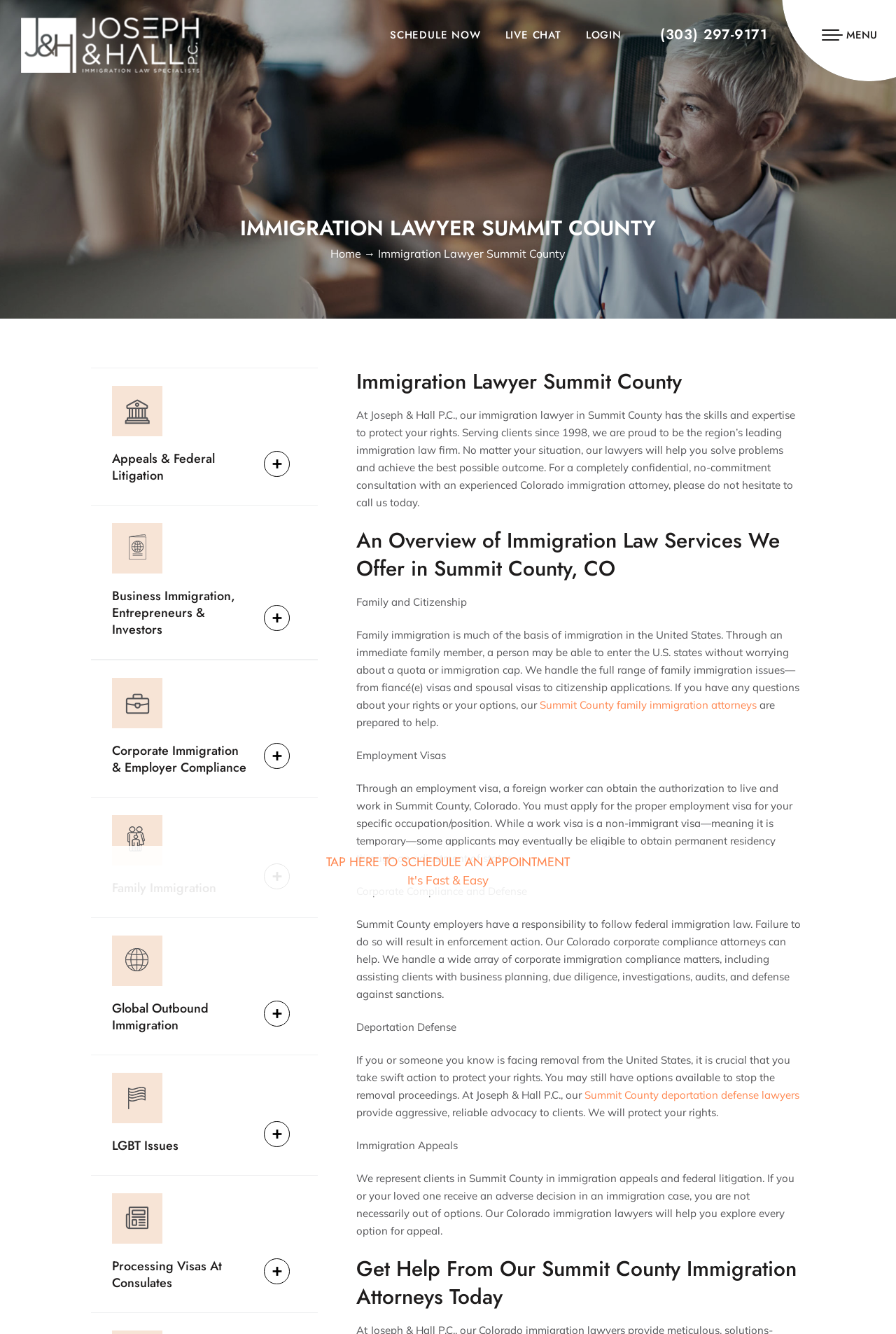What is the phone number of the law firm?
Using the image, give a concise answer in the form of a single word or short phrase.

(303) 297-9171